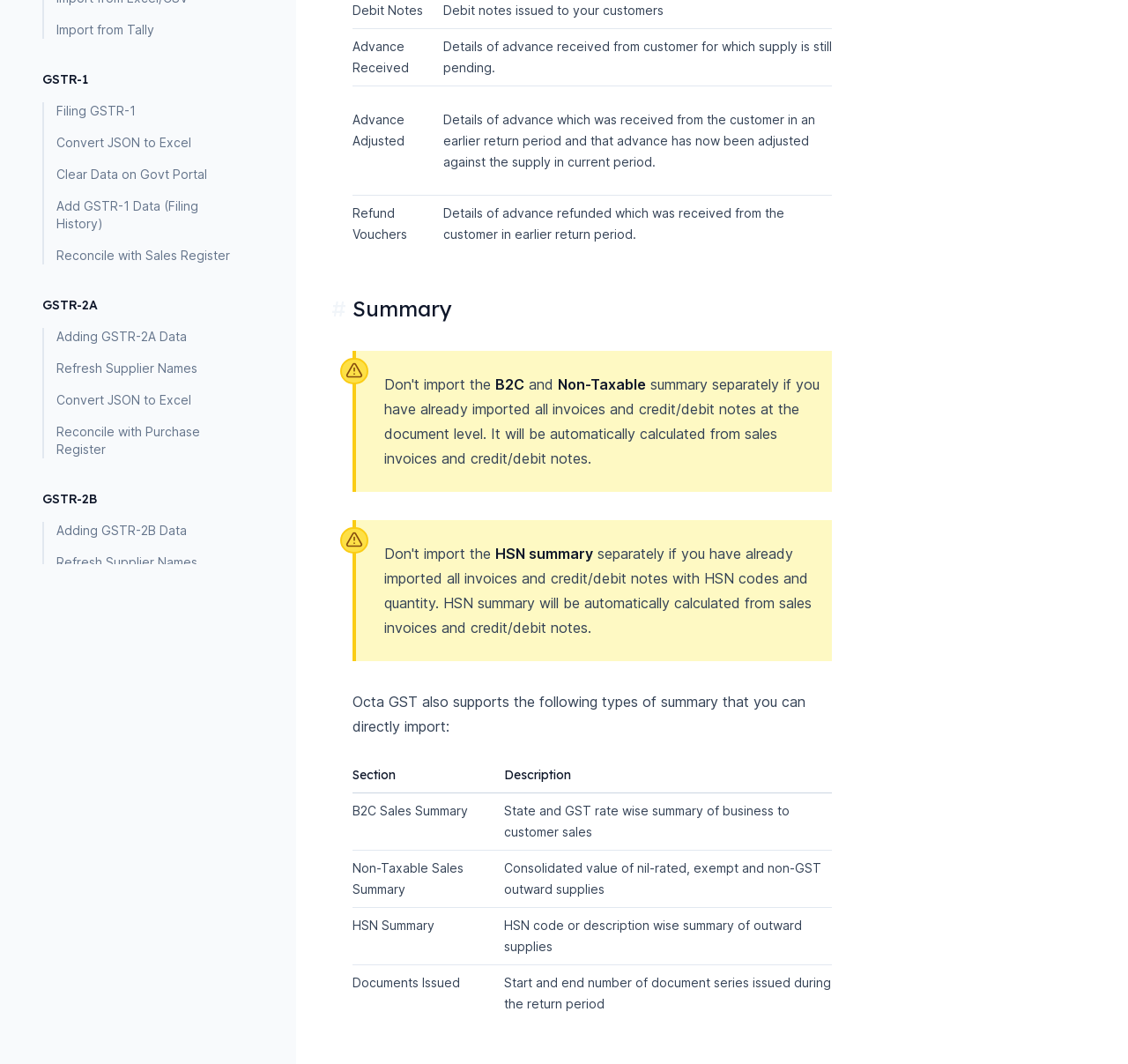Identify the bounding box for the element characterized by the following description: "Filing GSTR-1".

[0.039, 0.096, 0.212, 0.113]